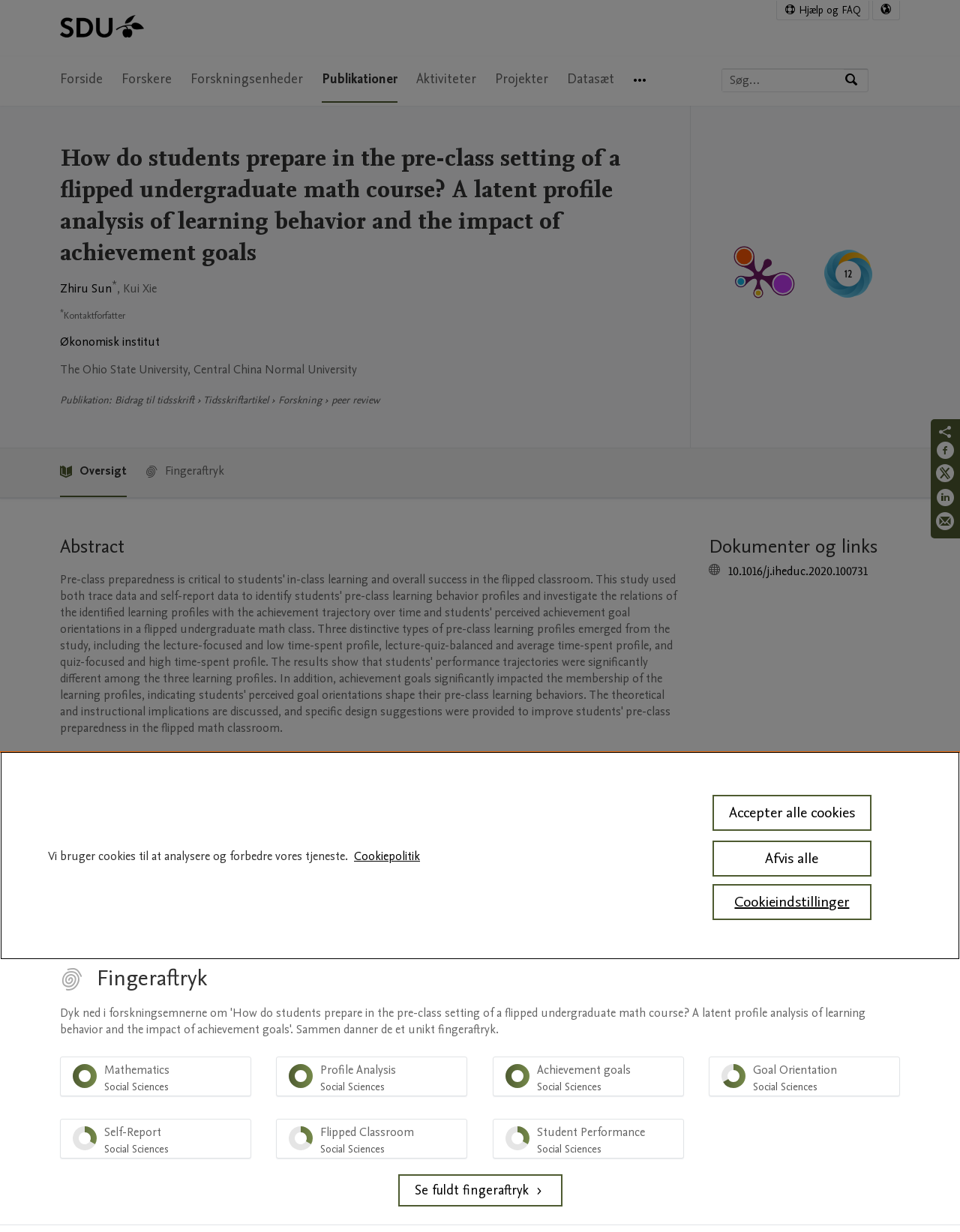What is the title of the publication?
Provide a one-word or short-phrase answer based on the image.

How do students prepare in the pre-class setting of a flipped undergraduate math course?